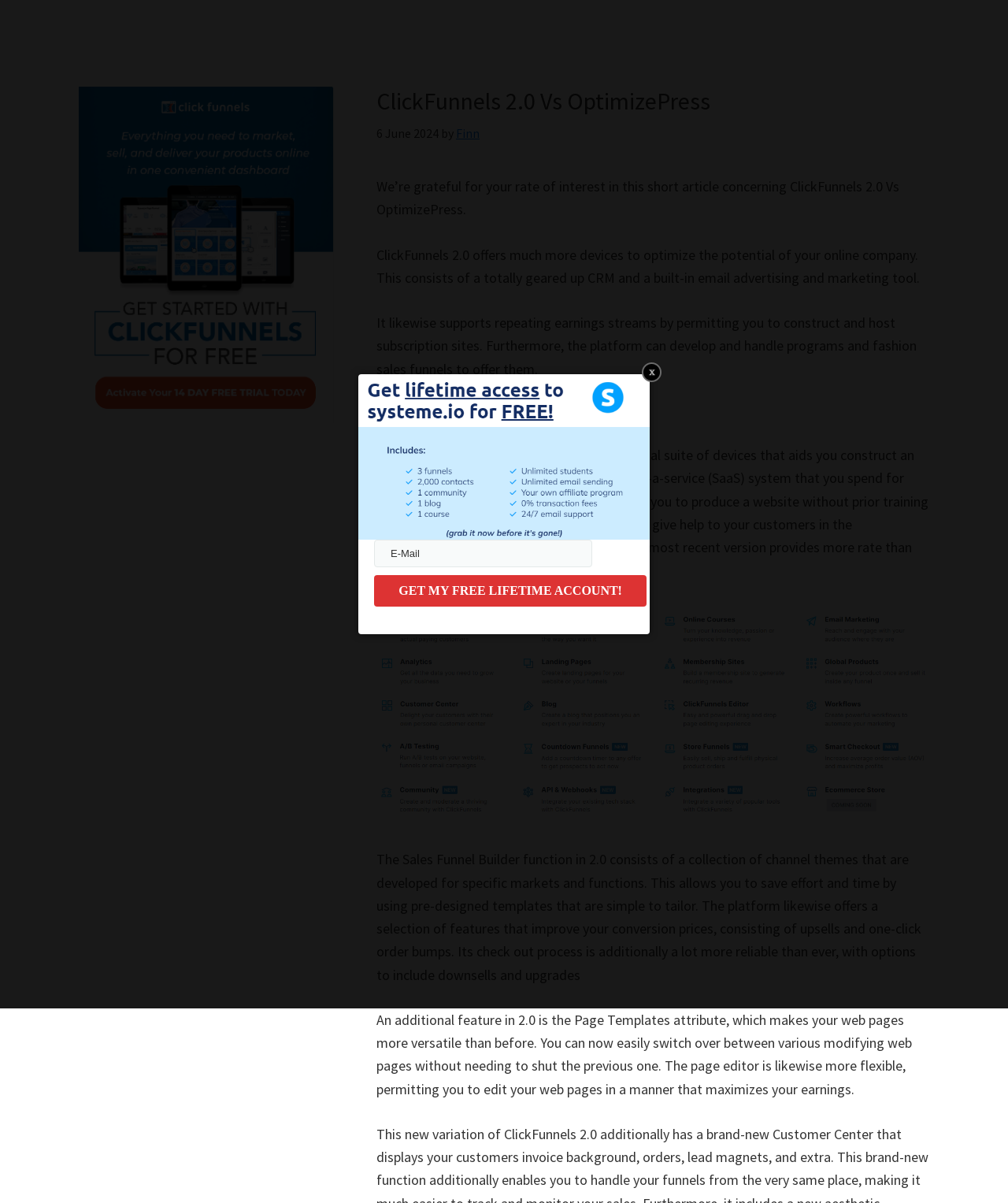Summarize the webpage with a detailed and informative caption.

The webpage is about comparing ClickFunnels 2.0 and OptimizePress. At the top, there are two links, "Skip to main content" and "Skip to primary sidebar", which are positioned at the top-left corner of the page. 

Below these links, there is a header section with a title "ClickFunnels 2.0 Vs OptimizePress" and a timestamp "6 June 2024" by the author "Finn". 

Following the header section, there are several paragraphs of text that introduce ClickFunnels 2.0, describing its features and capabilities, such as offering more devices to optimize the potential of an online business, supporting recurring revenue streams, and building and managing programs and fashion sales funnels.

The webpage also highlights the "Sales Funnel Builder" feature, which is a total suite of tools that aids in building an online business. It explains how this feature allows users to create a website without prior training in web development and provides more speed than its predecessor and competitors in the market.

Further down, there is a section that compares ClickFunnels 2.0 with OptimizePress, and another section that discusses the "Page Templates" attribute, which makes web pages more flexible than before.

On the right side of the page, there is a primary sidebar with a heading "Primary Sidebar" and a link. 

At the bottom of the page, there is a form with a textbox labeled "E-Mail" and a button "GET MY FREE LIFETIME ACCOUNT!".